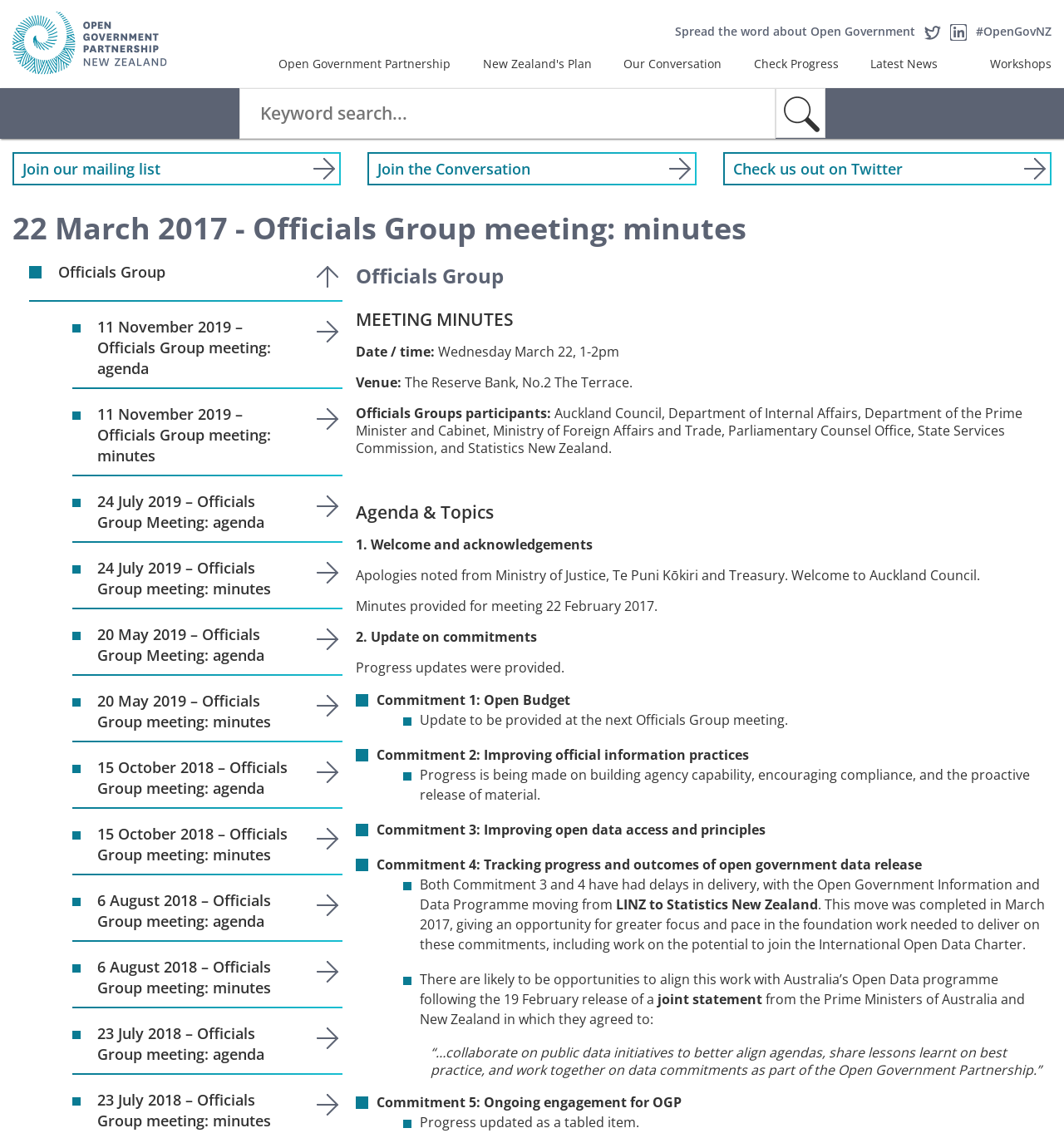Locate the bounding box coordinates of the UI element described by: "Allow all". The bounding box coordinates should consist of four float numbers between 0 and 1, i.e., [left, top, right, bottom].

None